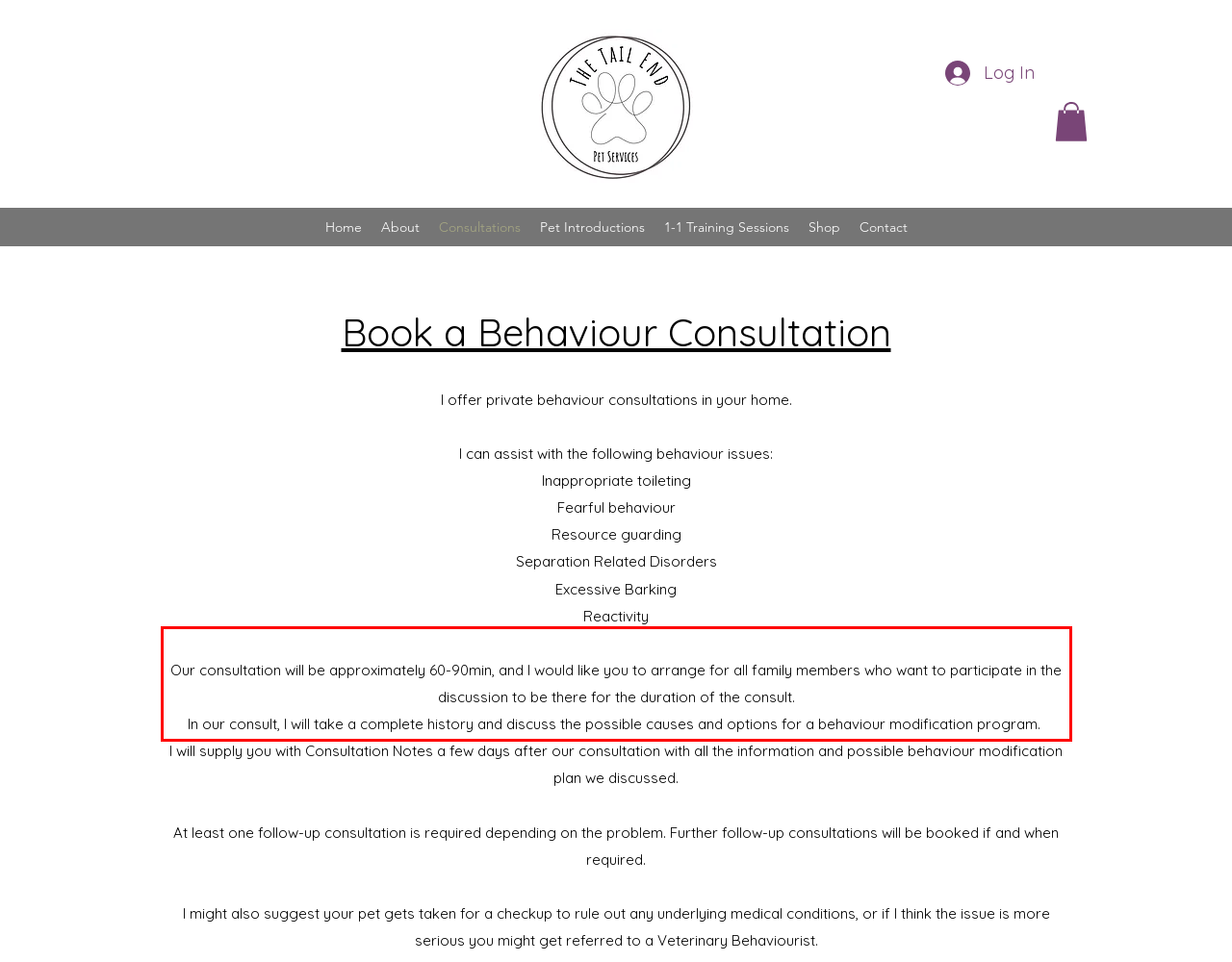You are presented with a screenshot containing a red rectangle. Extract the text found inside this red bounding box.

​ Our consultation will be approximately 60-90min, and I would like you to arrange for all family members who want to participate in the discussion to be there for the duration of the consult. In our consult, I will take a complete history and discuss the possible causes and options for a behaviour modification program.